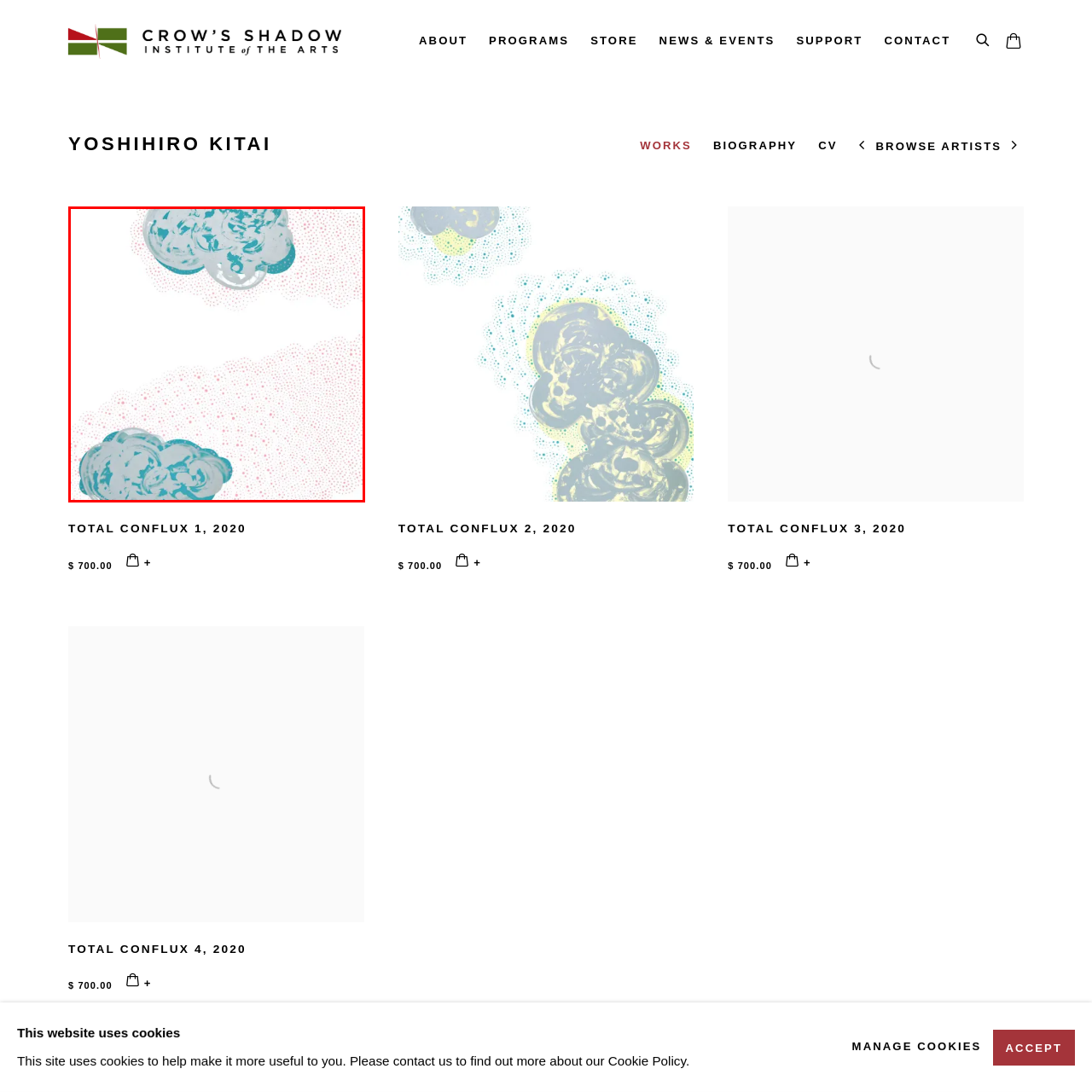Carefully analyze the image within the red boundary and describe it extensively.

This image showcases a contemporary artwork titled "Total Conflux 1, 2020" by Yoshihiro Kitai. The composition features abstract cloud-like forms rendered in a soothing teal palette, evoking a sense of serenity and fluidity. Surrounding these forms, a delicate pattern of pink dot clusters creates a vibrant contrast, enhancing the visual depth and inviting viewers into a dreamy atmosphere. The artwork captures the essence of tranquility mixed with dynamic movement, characteristic of Kitai's style. This piece reflects themes of continuity and transformation, making it a striking addition to a collection focused on modern artistic expression.